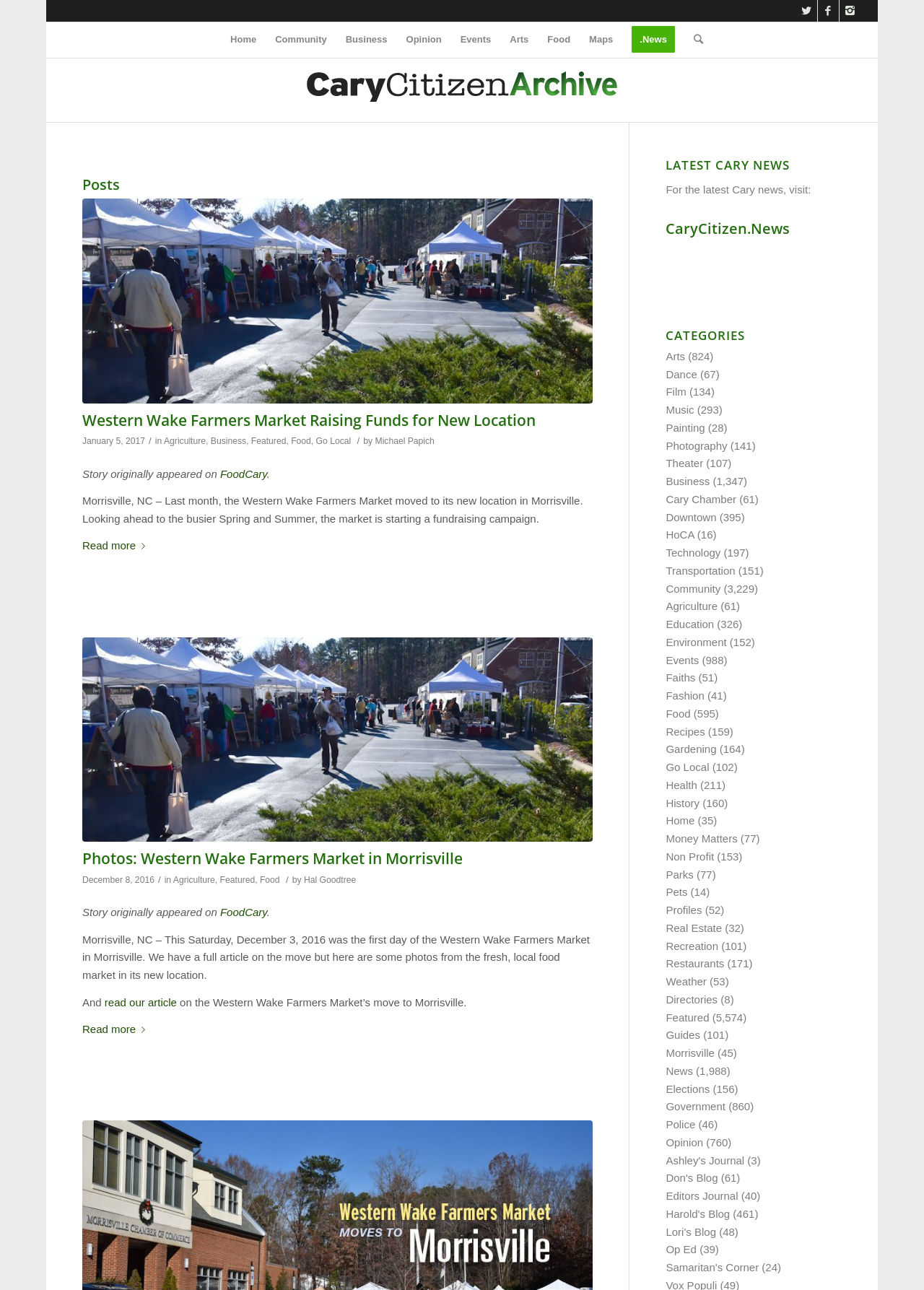Please determine the bounding box coordinates of the element's region to click in order to carry out the following instruction: "Explore Arts category". The coordinates should be four float numbers between 0 and 1, i.e., [left, top, right, bottom].

[0.721, 0.271, 0.741, 0.281]